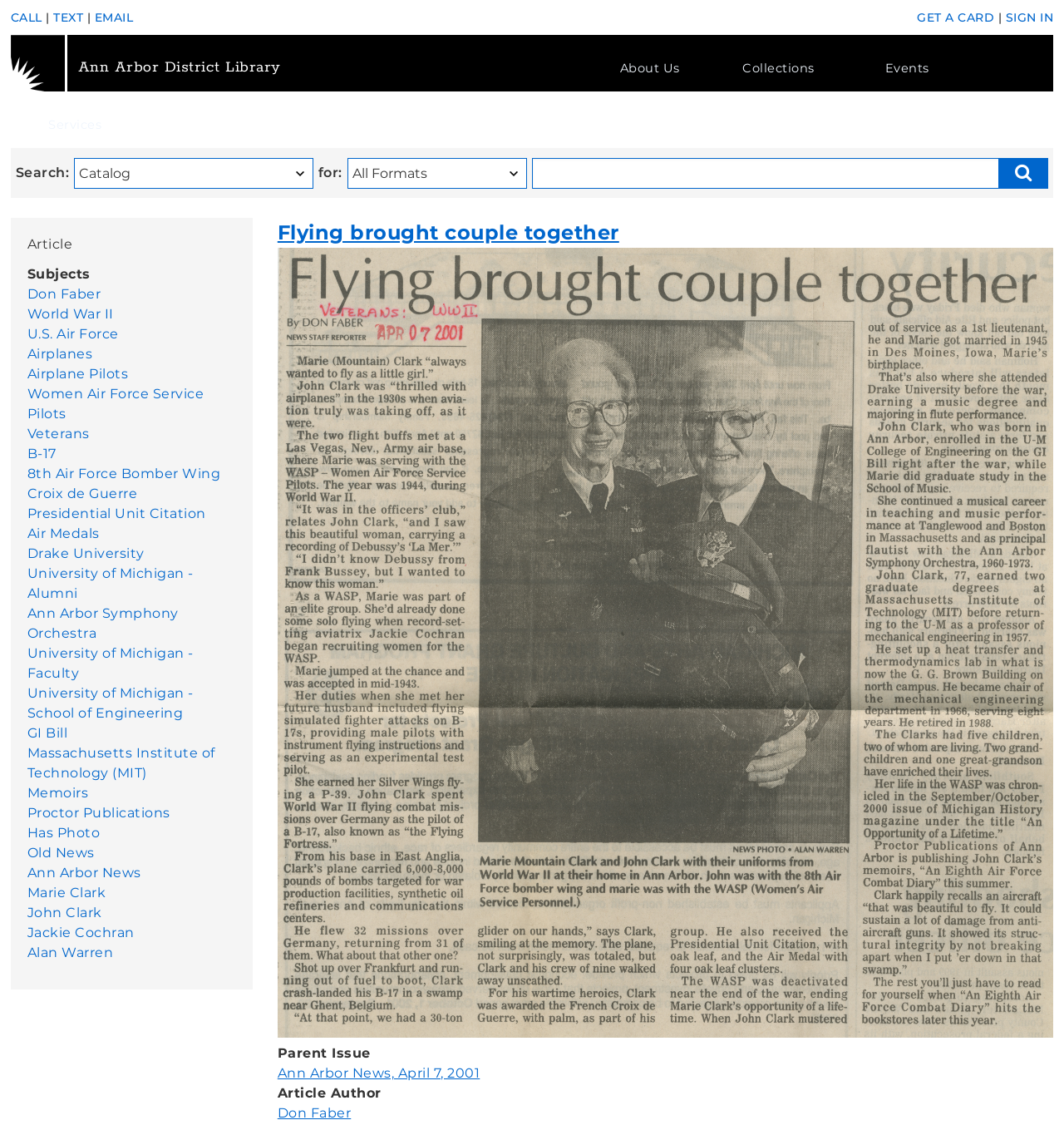Can you find the bounding box coordinates for the element that needs to be clicked to execute this instruction: "Read the article 'Flying brought couple together'"? The coordinates should be given as four float numbers between 0 and 1, i.e., [left, top, right, bottom].

[0.261, 0.148, 0.582, 0.169]